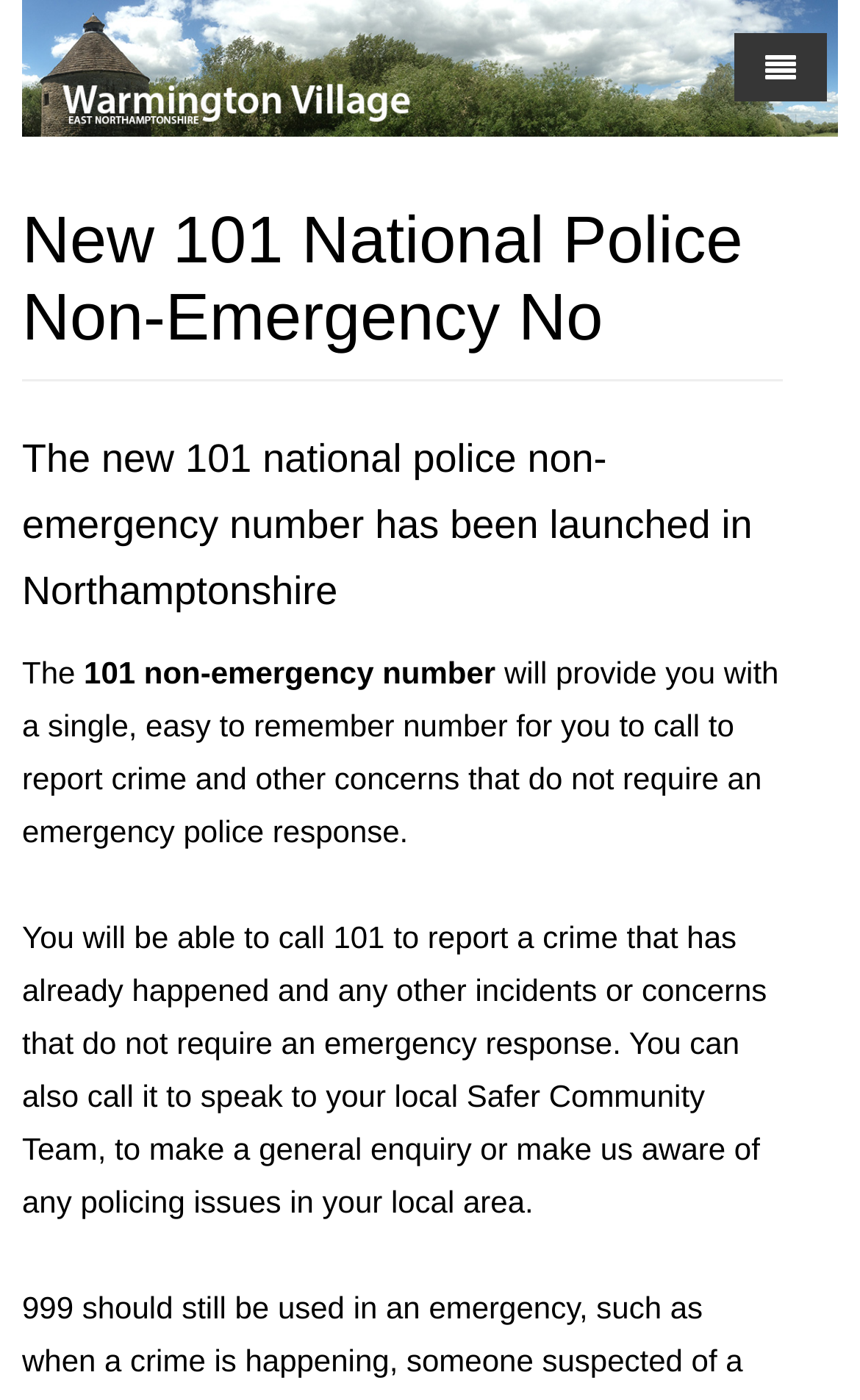Predict the bounding box of the UI element that fits this description: "Places of Interest Near Warmington".

[0.128, 0.852, 0.736, 0.915]